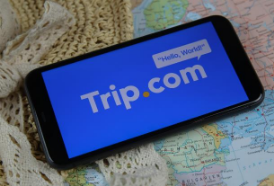What is written on the smartphone screen?
Please provide a comprehensive answer based on the visual information in the image.

The logo is accompanied by the welcoming phrase, 'Hello, World!' which conveys a friendly invitation for users to explore travel options through the platform, indicating that the phrase 'Hello, World!' is written on the smartphone screen.